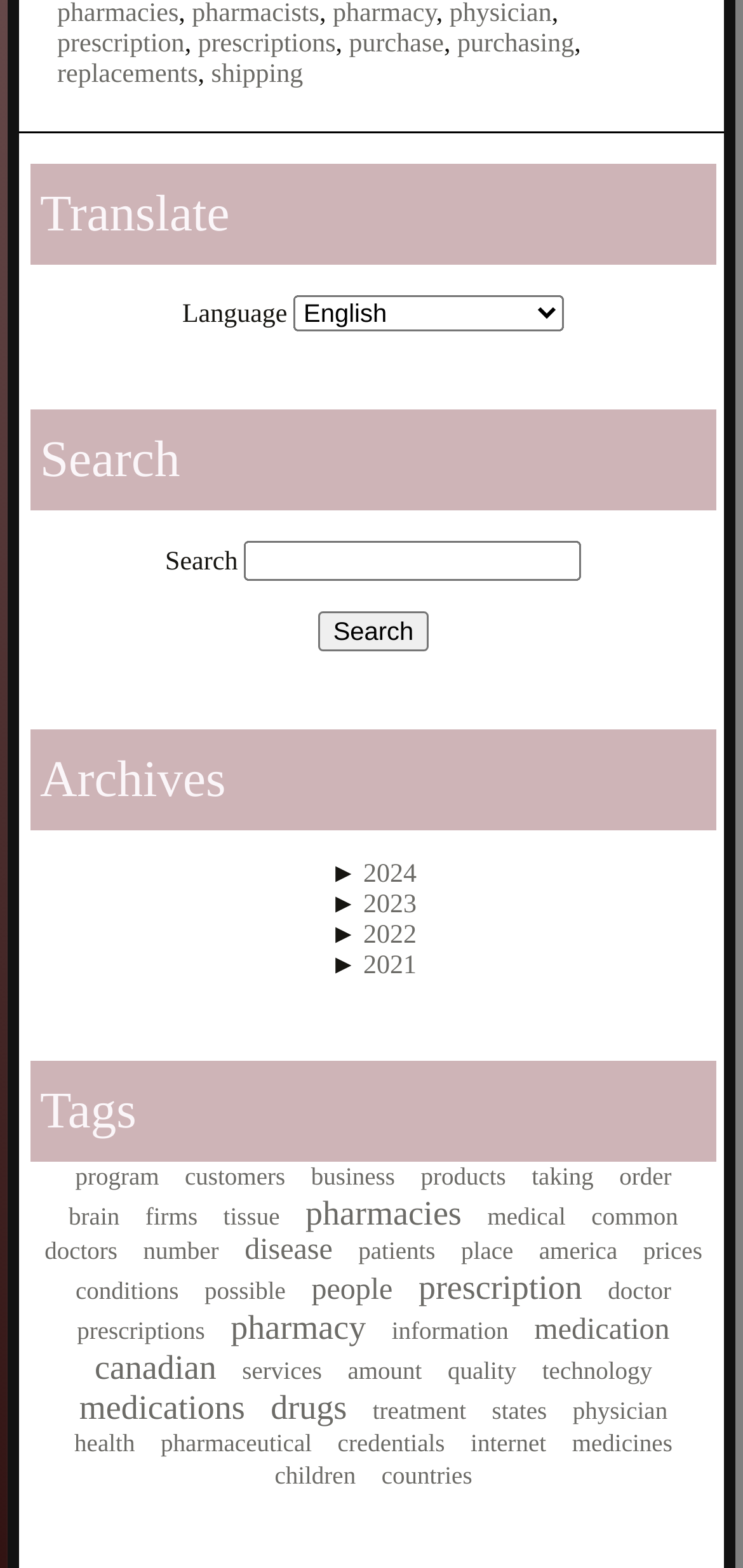What is the last tag on the webpage?
Analyze the image and deliver a detailed answer to the question.

The last tag on the webpage is 'countries' which is located at the bottom of the webpage with a bounding box coordinate of [0.513, 0.932, 0.636, 0.95].